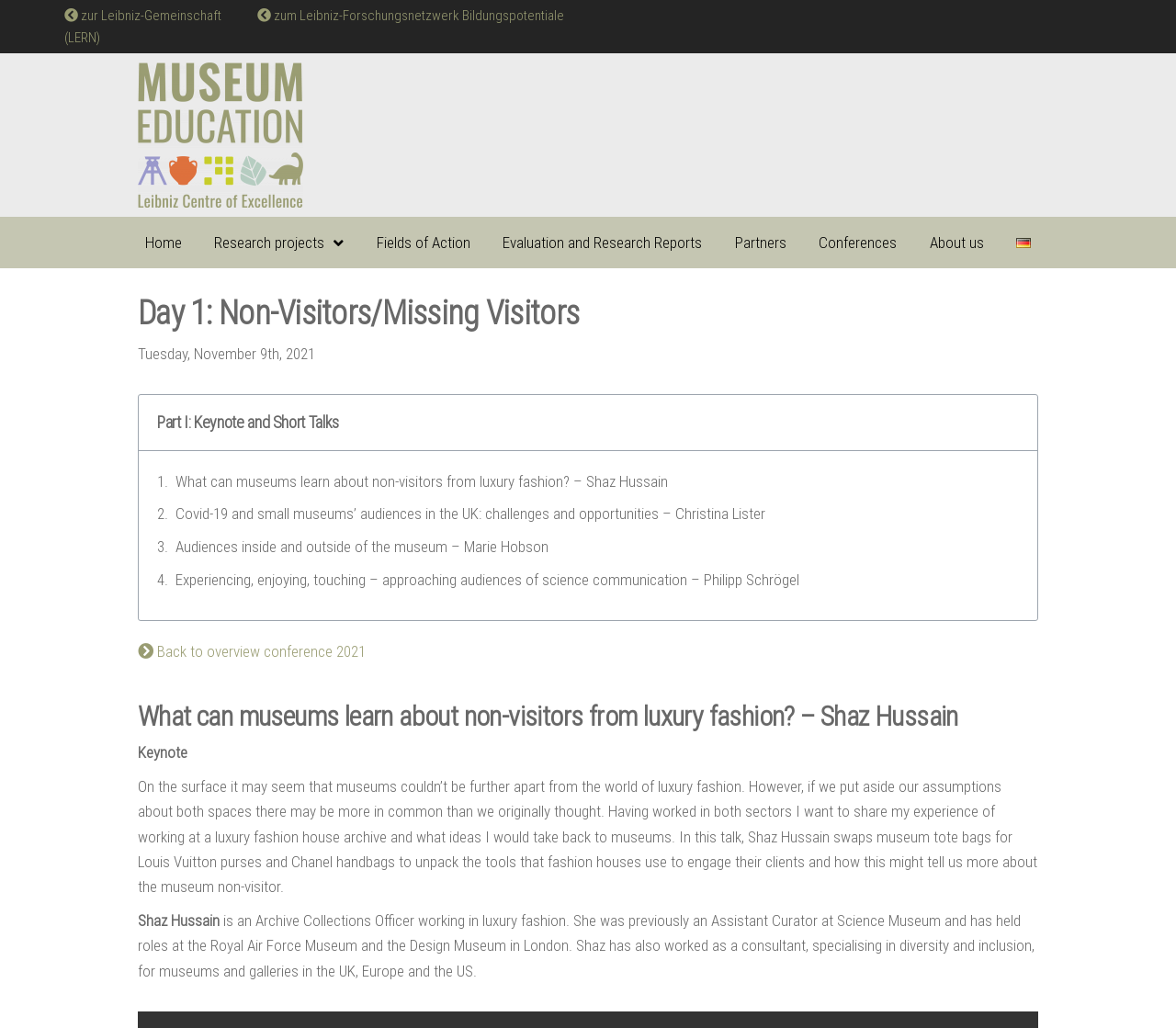What is the conference day?
From the details in the image, provide a complete and detailed answer to the question.

I determined the answer by looking at the heading 'Day 1: Non-Visitors/Missing Visitors' which suggests that the conference is on its first day.